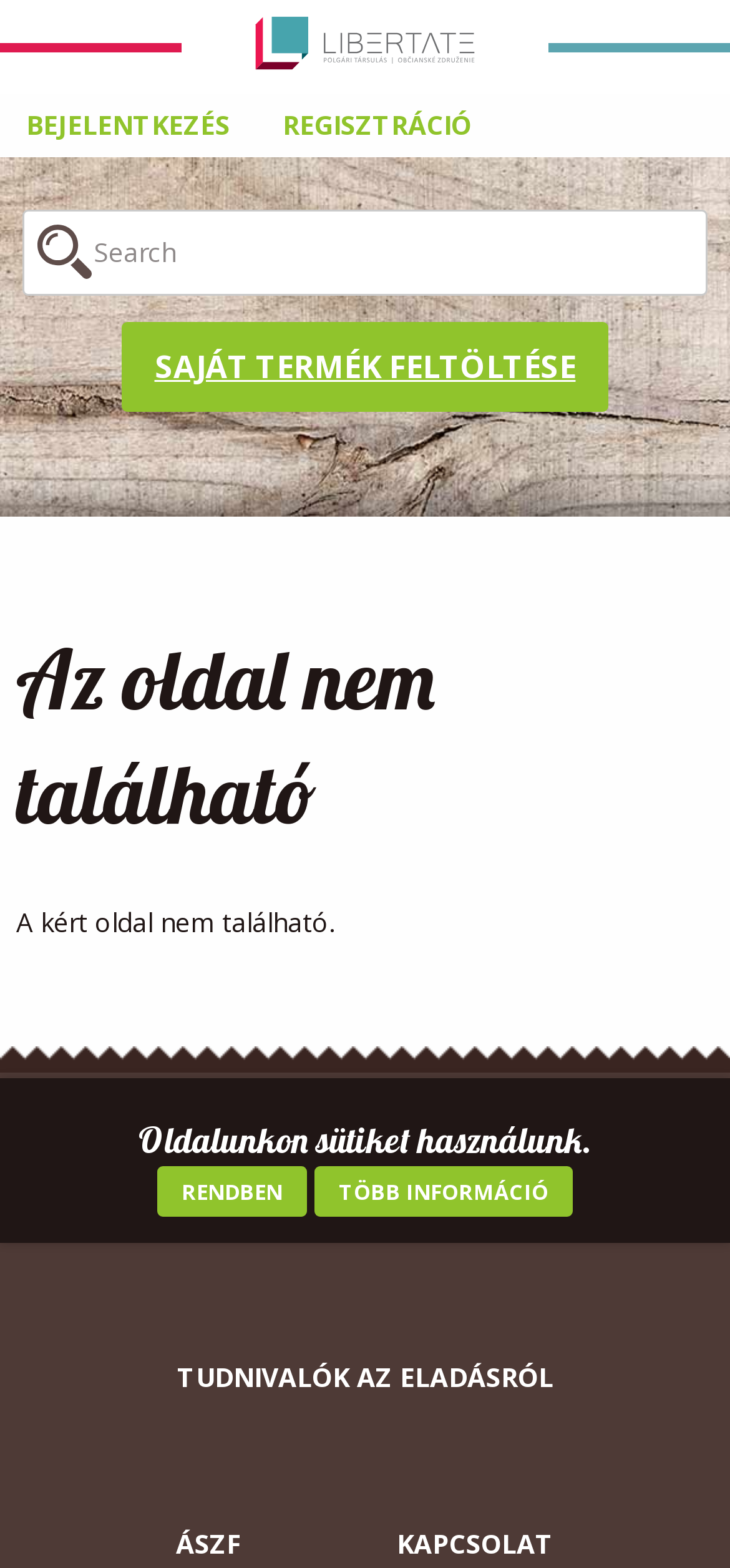Provide a brief response to the question below using one word or phrase:
What is the purpose of the 'RENDBEN' button?

Accept cookies